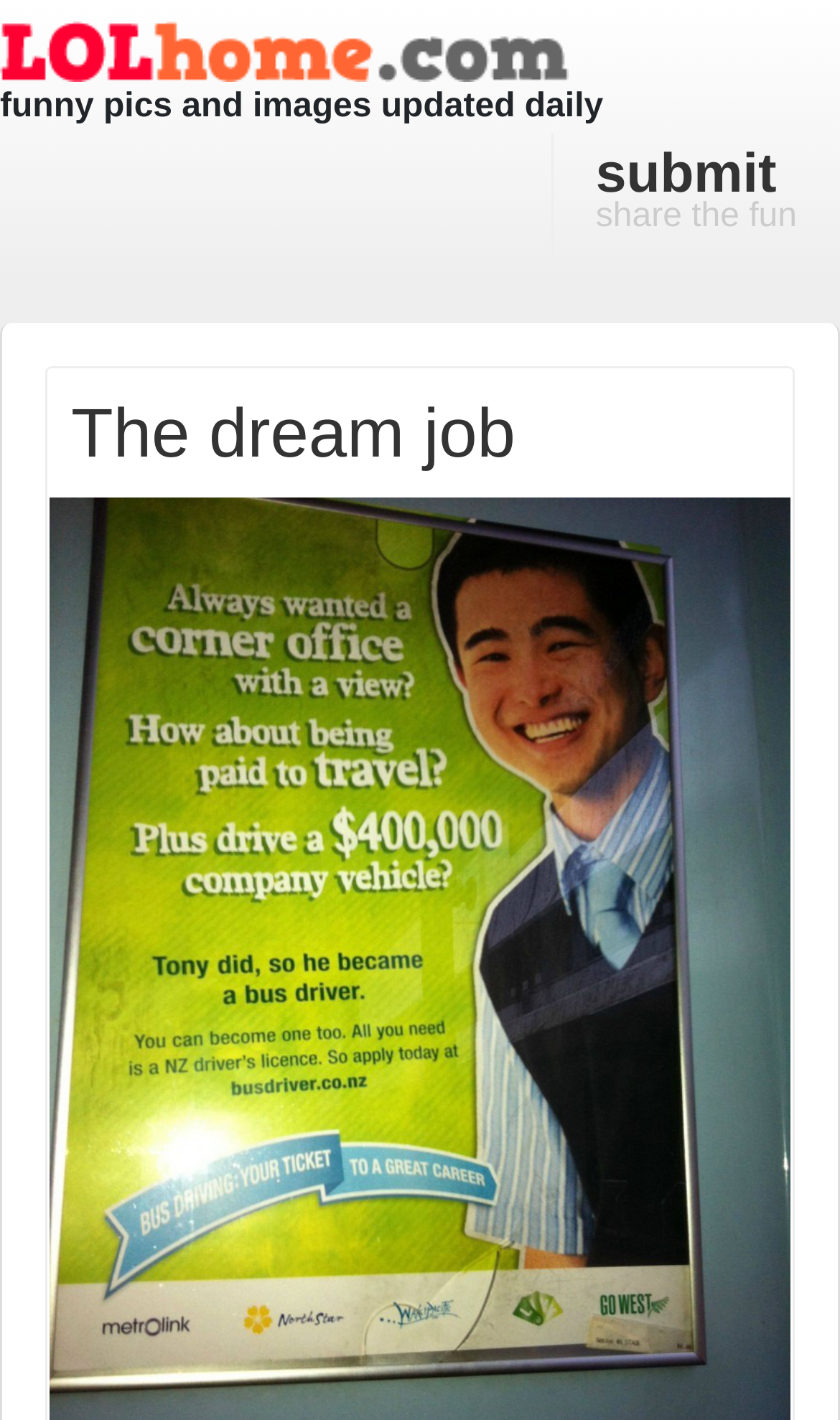Determine the bounding box coordinates for the UI element described. Format the coordinates as (top-left x, top-left y, bottom-right x, bottom-right y) and ensure all values are between 0 and 1. Element description: submit share the fun

[0.655, 0.094, 1.0, 0.183]